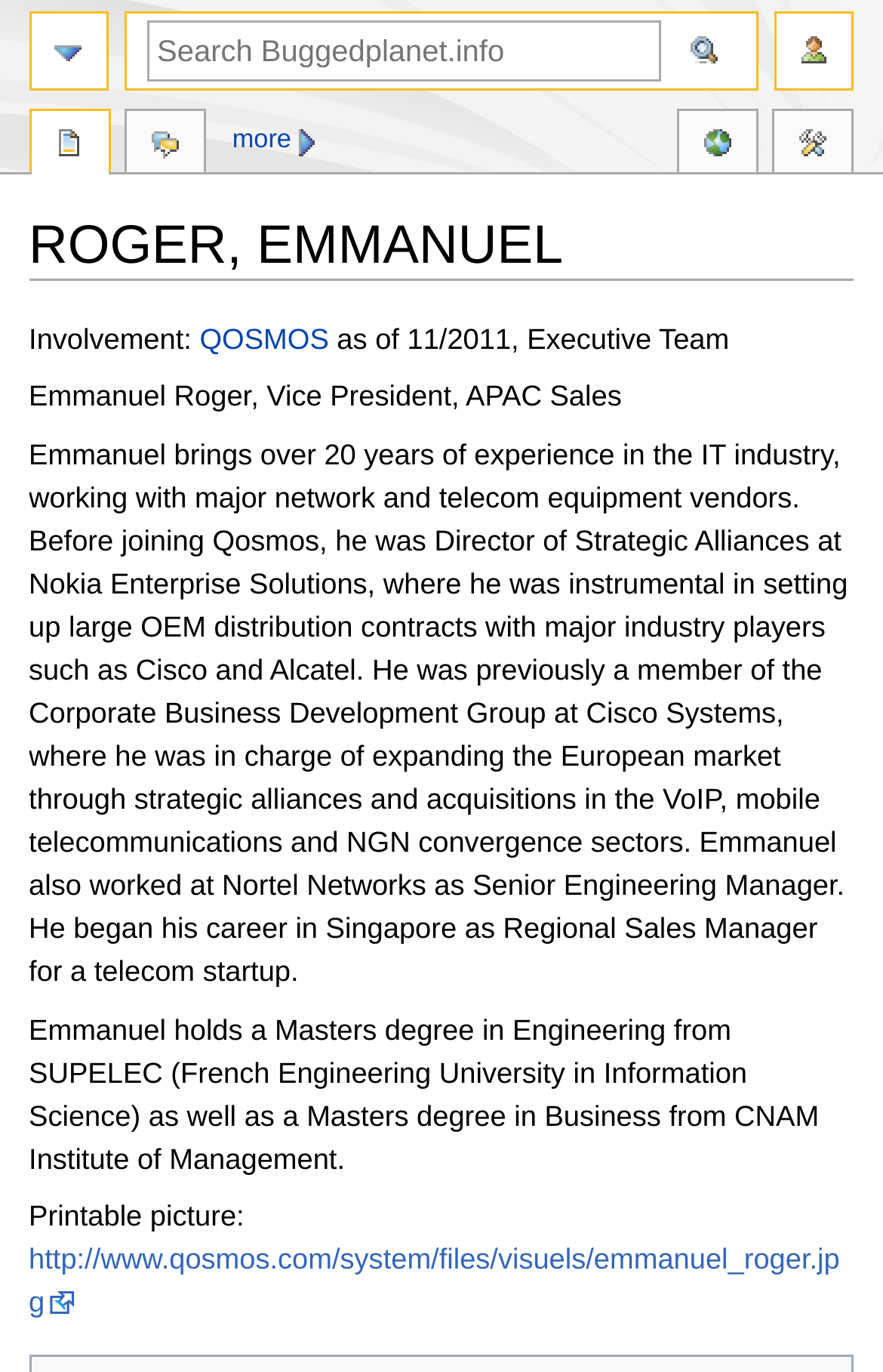Where did Emmanuel Roger work before joining Qosmos?
Please answer the question with a detailed and comprehensive explanation.

I found this information by reading the text that describes Emmanuel Roger's experience, which mentions that he was 'Director of Strategic Alliances at Nokia Enterprise Solutions'.